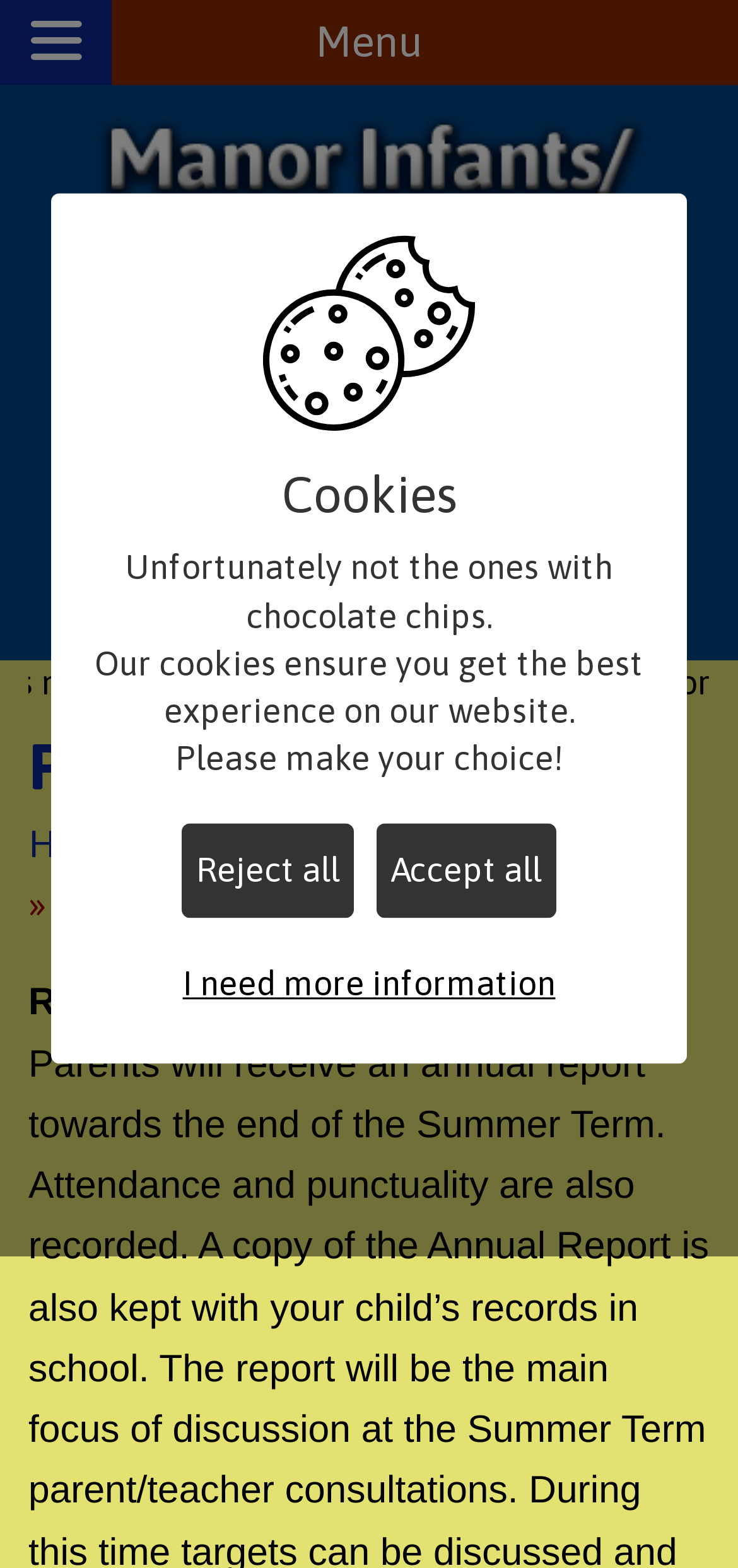Can you find the bounding box coordinates of the area I should click to execute the following instruction: "Open Online Prospectus"?

[0.0, 0.053, 0.887, 0.105]